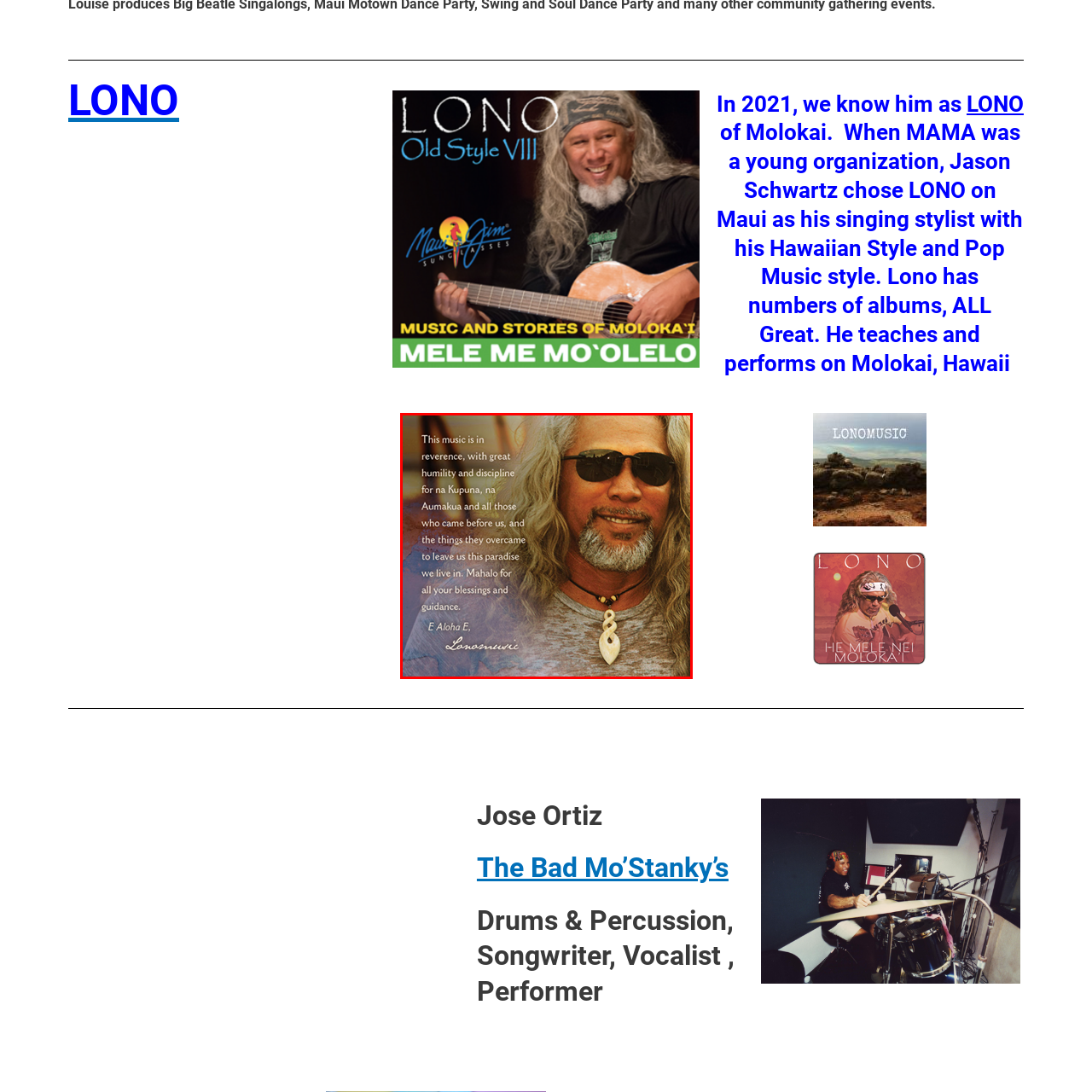Examine the image within the red box and give a concise answer to this question using a single word or short phrase: 
What is the purpose of the superimposed message?

To express gratitude